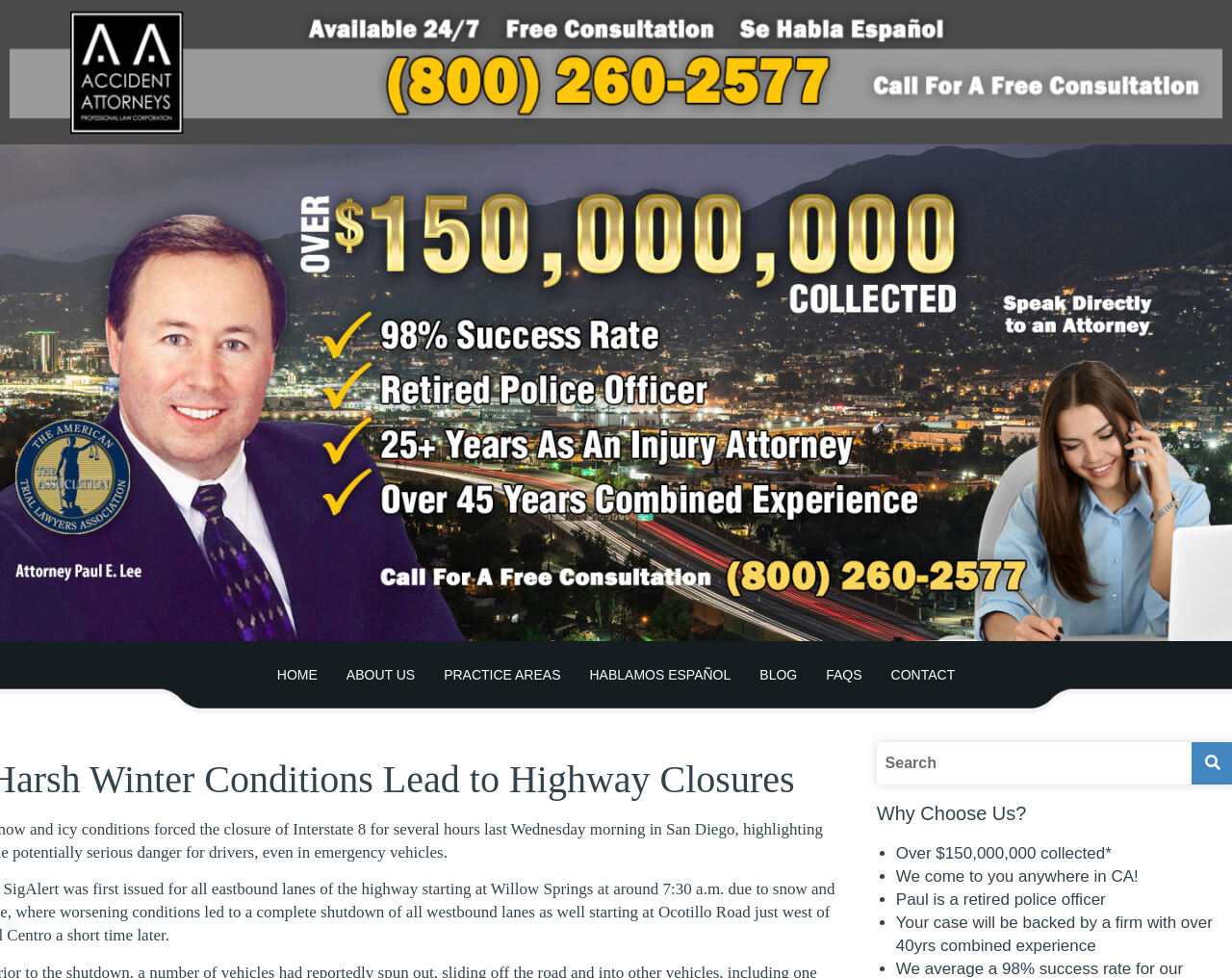How many years of combined experience does the firm have?
Analyze the screenshot and provide a detailed answer to the question.

The webpage mentions that 'Your case will be backed by a firm with over 40yrs combined experience', indicating that the firm has more than 40 years of combined experience.